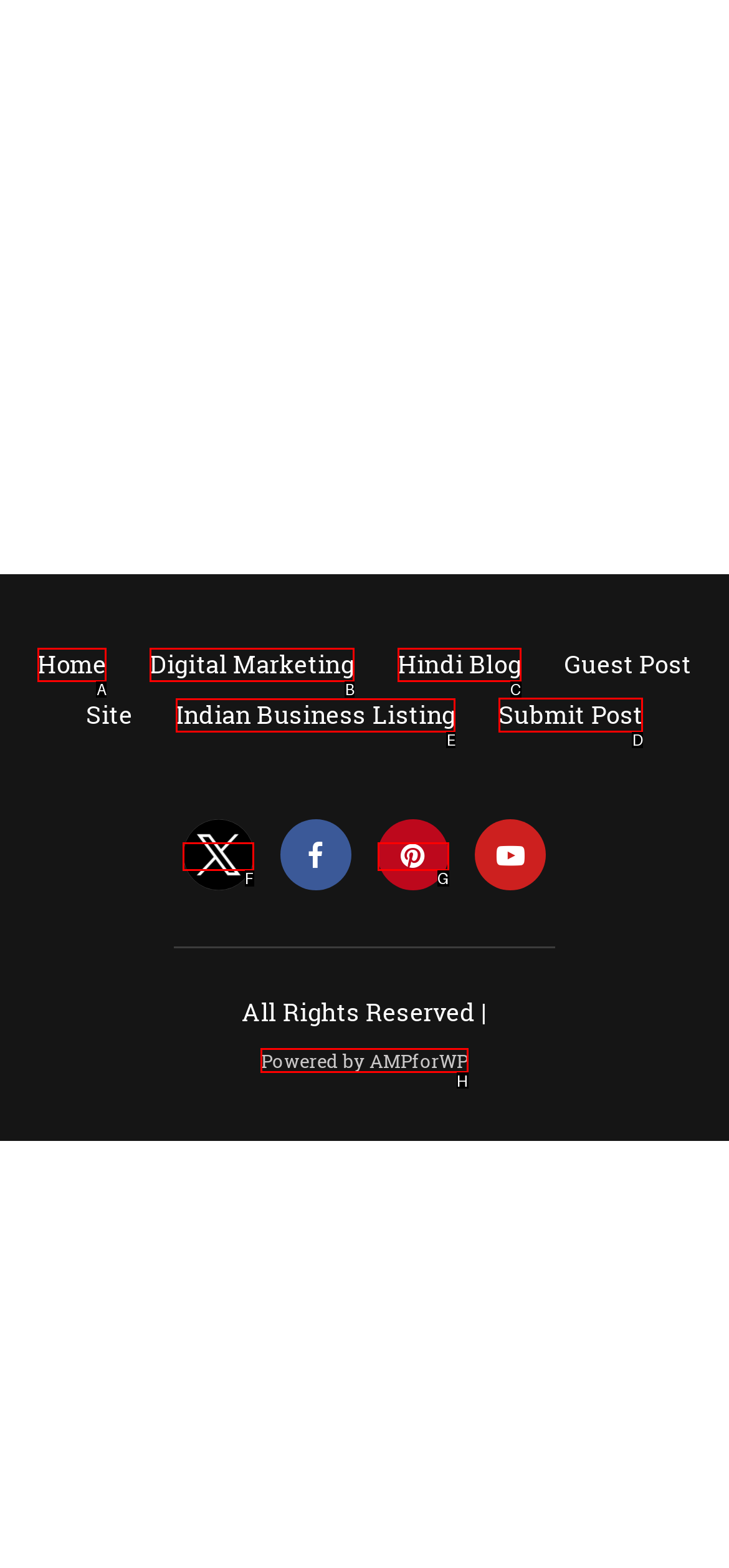Identify the correct UI element to click for the following task: submit a post Choose the option's letter based on the given choices.

D